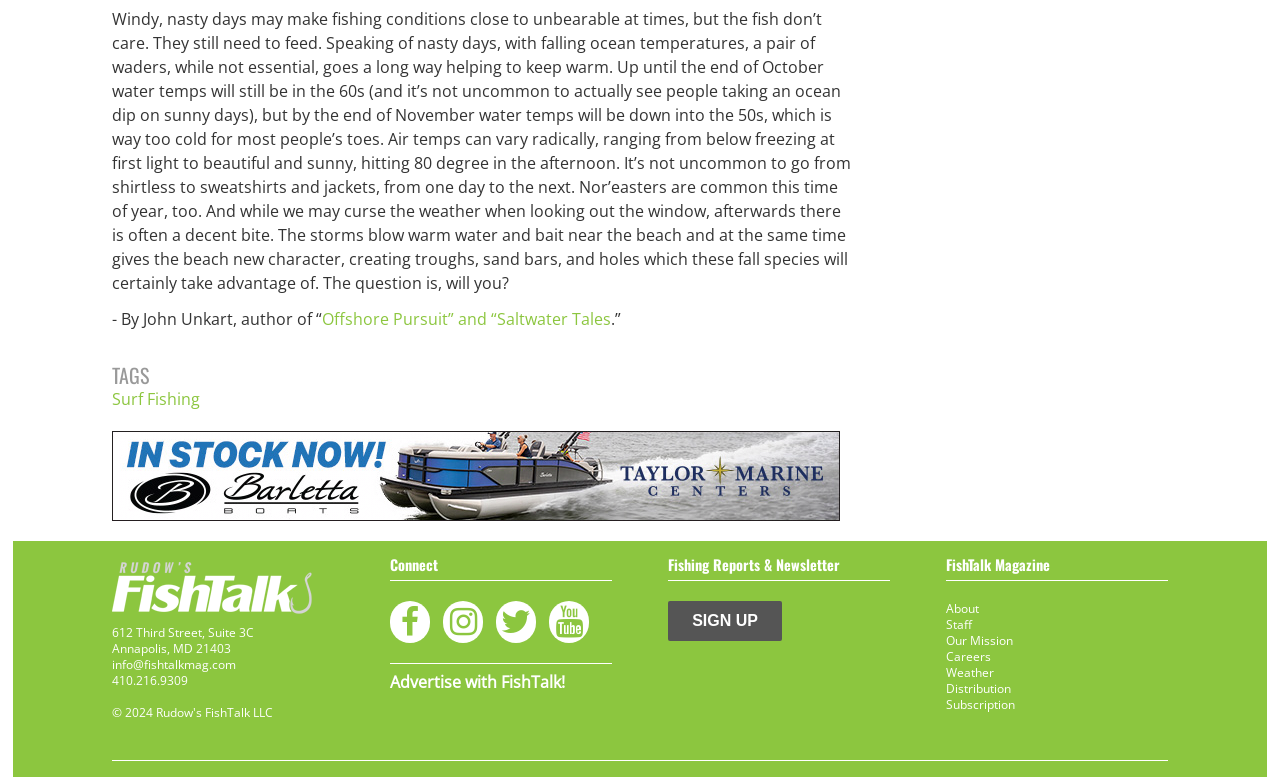What is the name of the magazine?
Refer to the image and provide a one-word or short phrase answer.

FishTalk